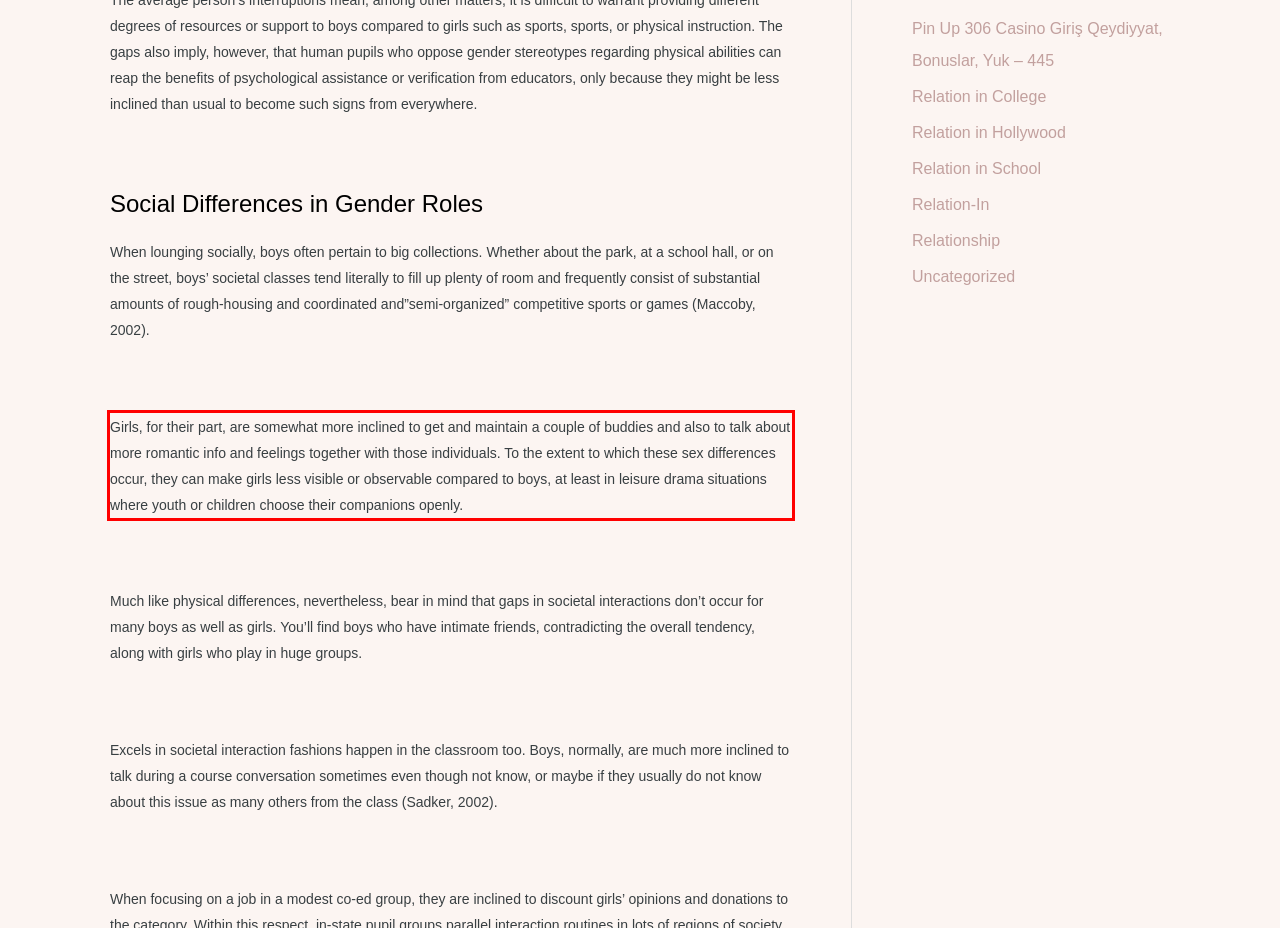You are given a screenshot showing a webpage with a red bounding box. Perform OCR to capture the text within the red bounding box.

Girls, for their part, are somewhat more inclined to get and maintain a couple of buddies and also to talk about more romantic info and feelings together with those individuals. To the extent to which these sex differences occur, they can make girls less visible or observable compared to boys, at least in leisure drama situations where youth or children choose their companions openly.